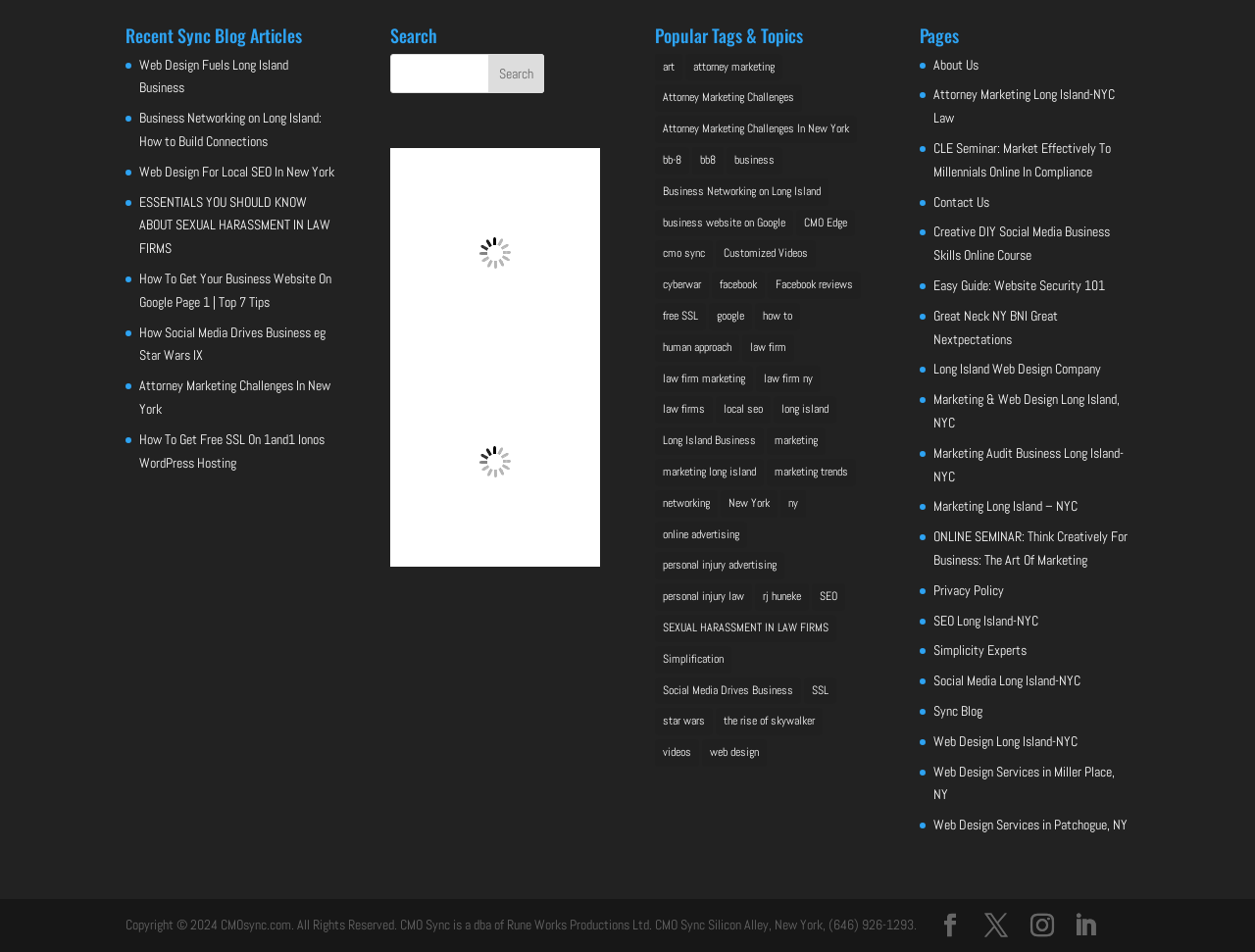Bounding box coordinates should be in the format (top-left x, top-left y, bottom-right x, bottom-right y) and all values should be floating point numbers between 0 and 1. Determine the bounding box coordinate for the UI element described as: Marketing Audit Business Long Island-NYC

[0.744, 0.466, 0.895, 0.509]